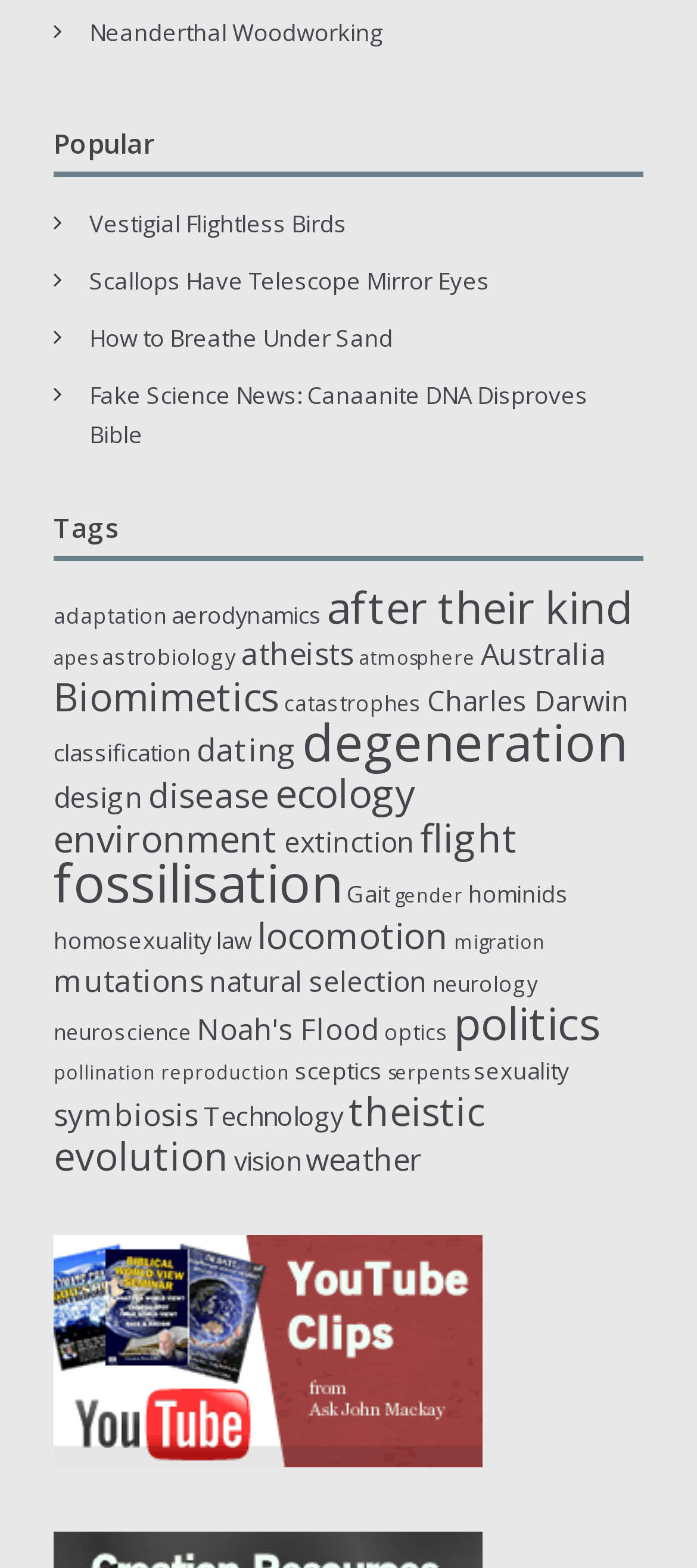Determine the bounding box coordinates of the clickable area required to perform the following instruction: "View the 'Popular' section". The coordinates should be represented as four float numbers between 0 and 1: [left, top, right, bottom].

[0.077, 0.079, 0.923, 0.113]